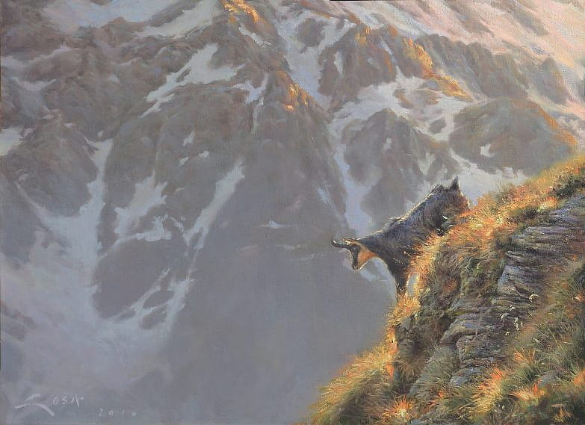Respond to the question below with a single word or phrase:
What is the medium used to create the artwork?

Oil on paper